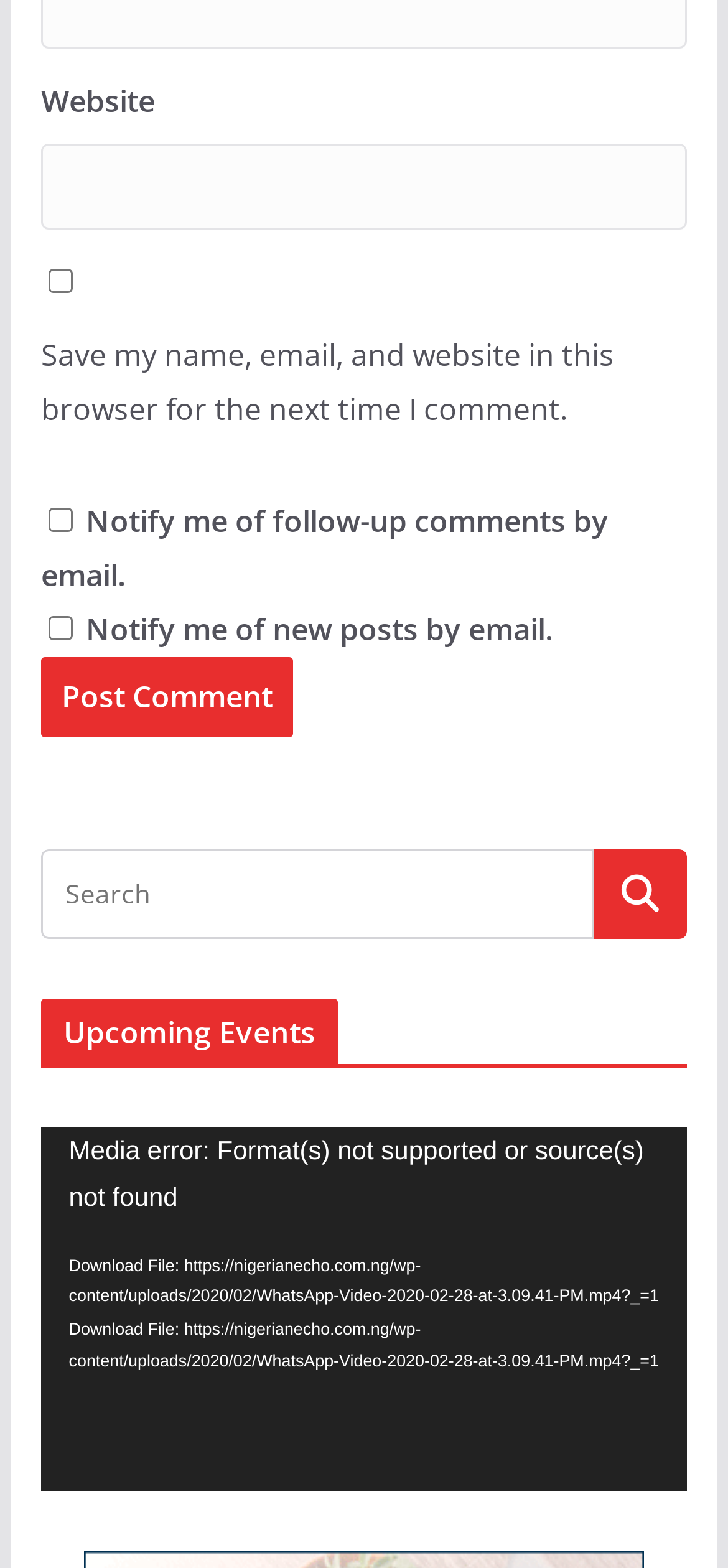Determine the coordinates of the bounding box that should be clicked to complete the instruction: "Download the video file". The coordinates should be represented by four float numbers between 0 and 1: [left, top, right, bottom].

[0.056, 0.798, 0.944, 0.836]